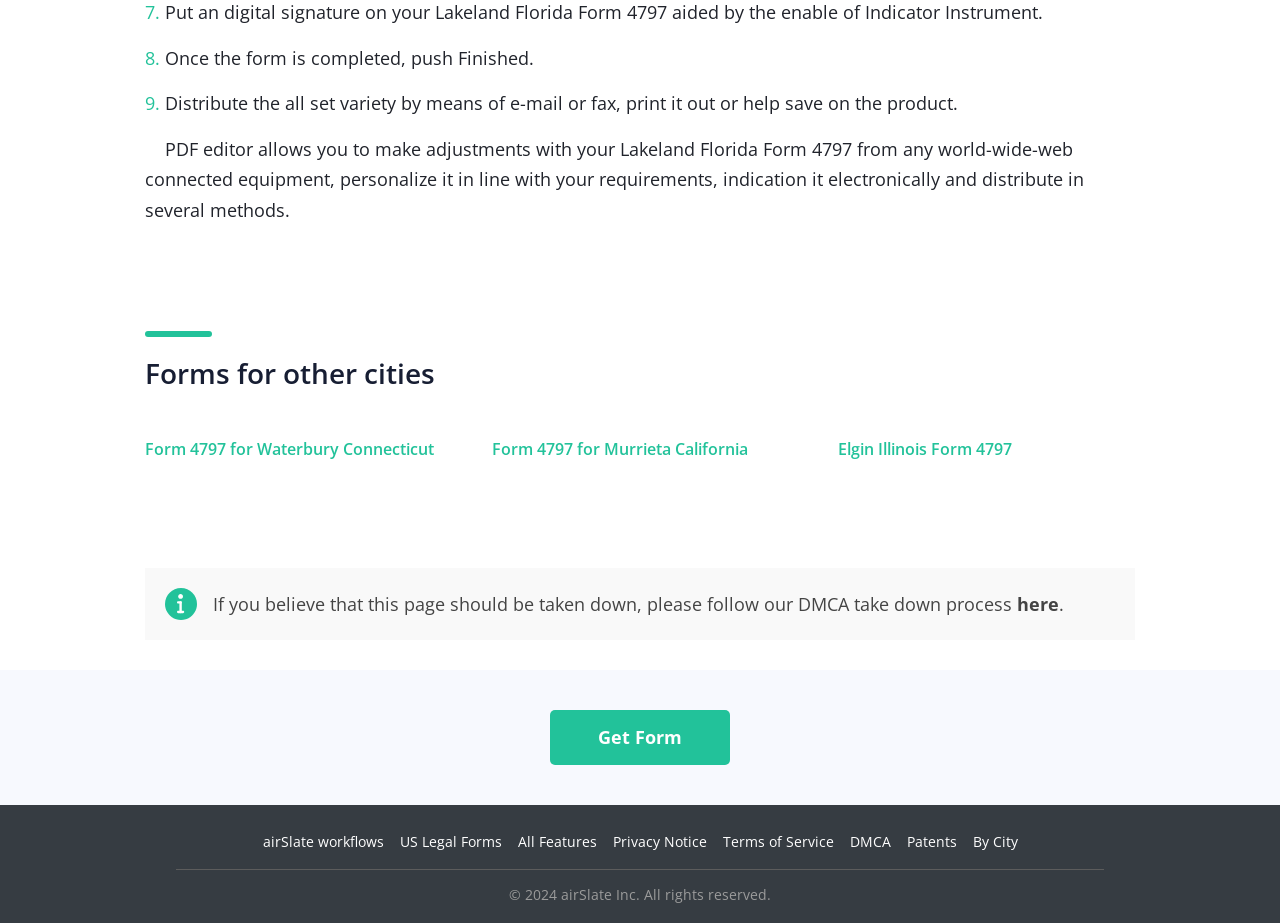Provide the bounding box coordinates of the HTML element this sentence describes: "Bedroom". The bounding box coordinates consist of four float numbers between 0 and 1, i.e., [left, top, right, bottom].

None